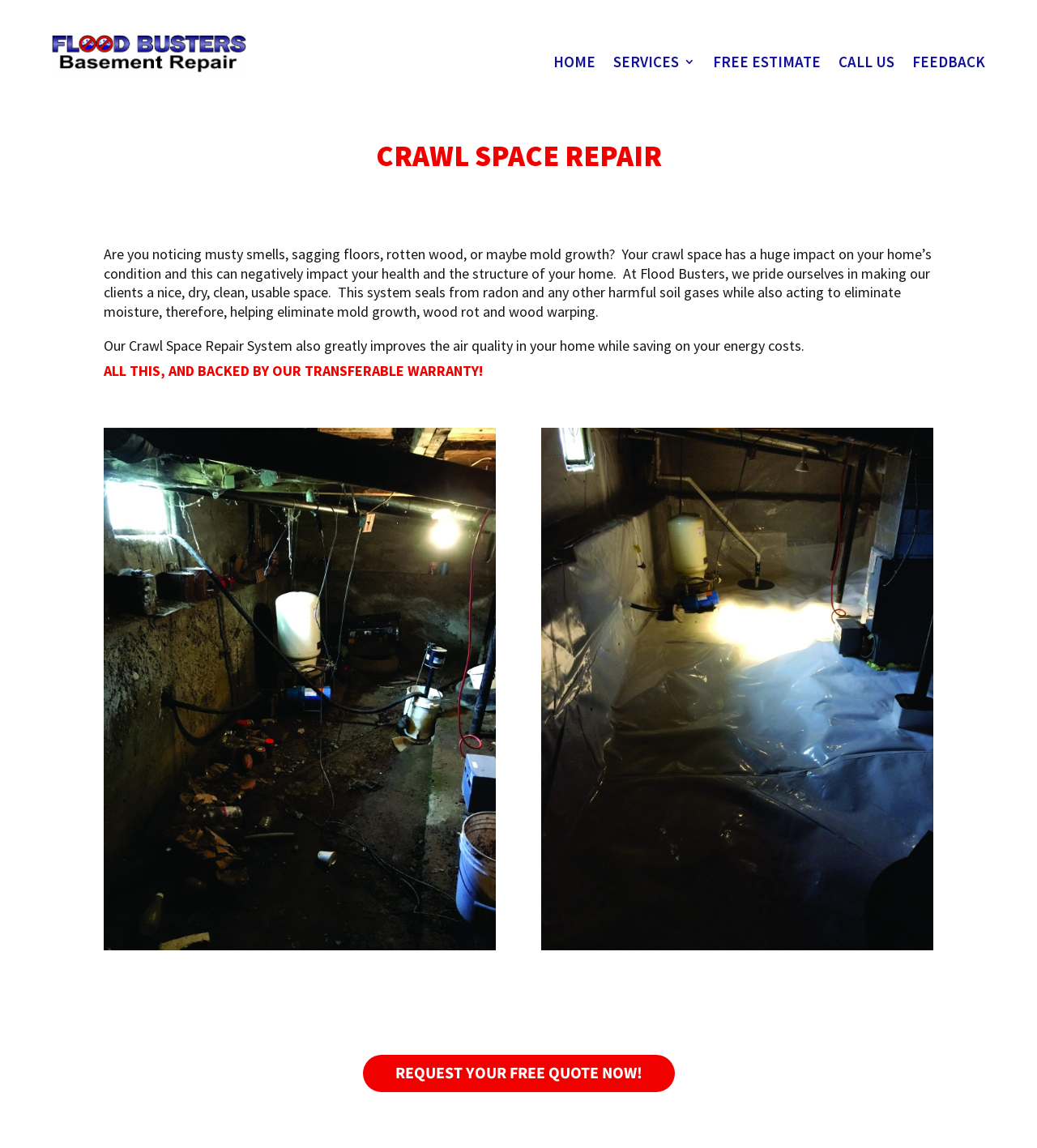What is the impact of a neglected crawl space on a home?
Use the information from the image to give a detailed answer to the question.

According to the webpage, a neglected crawl space can negatively impact the health of the occupants and the structure of the home, leading to issues like mold growth, wood rot, and sagging floors.